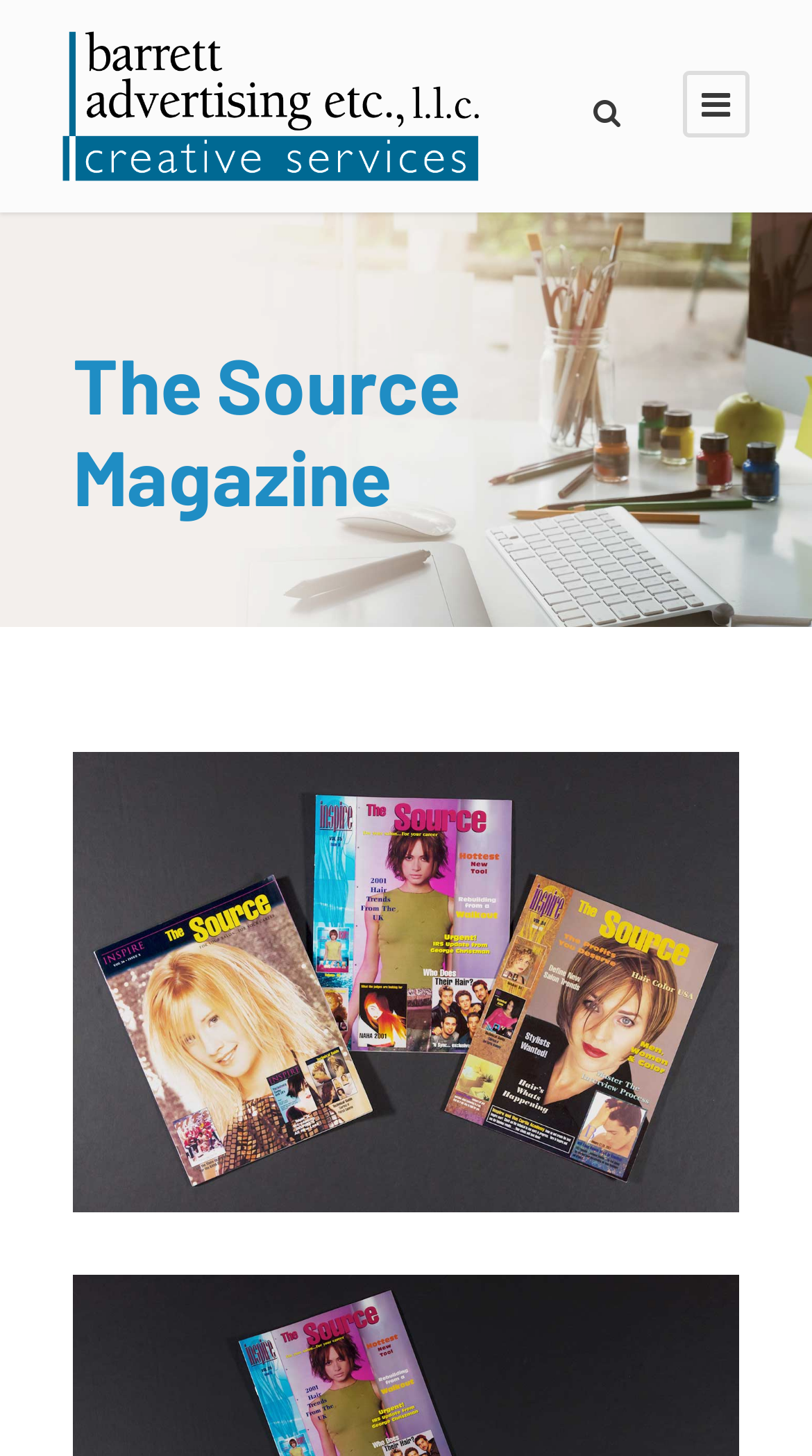Determine the primary headline of the webpage.

The Source Magazine